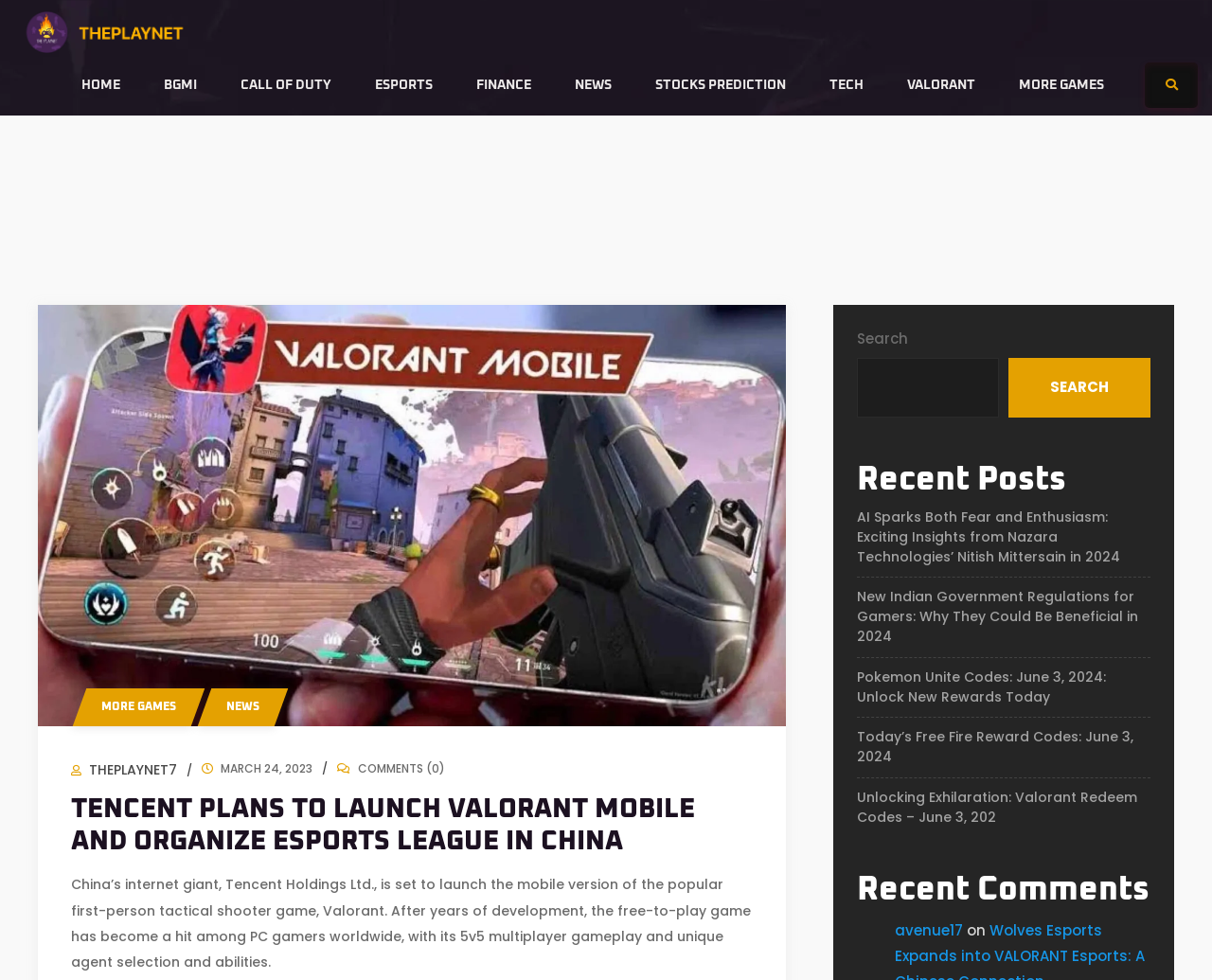Illustrate the webpage's structure and main components comprehensively.

The webpage appears to be a news article page from a website called ThePlayNet. At the top, there is a heading with the website's name, accompanied by a logo image. Below this, there is a navigation menu with links to various sections, including HOME, BGMI, CALL OF DUTY, ESPORTS, FINANCE, MORE GAMES, NEWS, STOCKS PREDICTION, TECH, and VALORANT.

The main content of the page is an article with the title "TENCENT PLANS TO LAUNCH VALORANT MOBILE AND ORGANIZE ESPORTS LEAGUE IN CHINA". The article is accompanied by an image related to the topic. Below the article, there are links to other related articles, including "MORE GAMES" and "NEWS".

On the right side of the page, there is a search bar with a search button. Above the search bar, there is a heading "Recent Posts" followed by a list of links to recent news articles. These articles have titles such as "AI Sparks Both Fear and Enthusiasm: Exciting Insights from Nazara Technologies’ Nitish Mittersain in 2024" and "Pokemon Unite Codes: June 3, 2024: Unlock New Rewards Today".

Further down the page, there is a heading "Recent Comments" with a link to a comment from a user named "avenue17". The page also has a date stamp "MARCH 24, 2023" and a comment count "(0)".

Overall, the webpage appears to be a news article page focused on gaming and esports, with a navigation menu, search bar, and recent posts and comments sections.